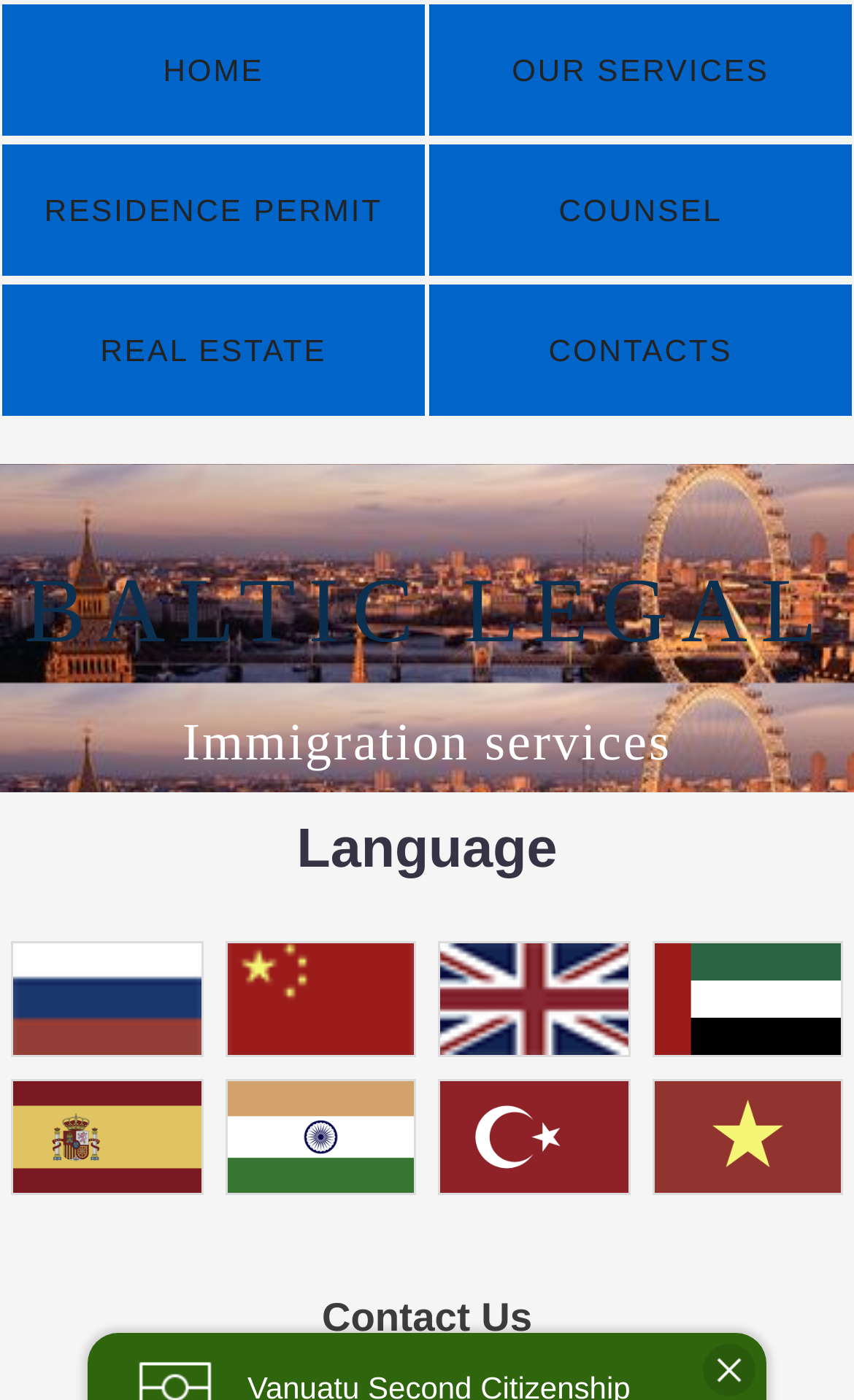Find the bounding box coordinates of the clickable area that will achieve the following instruction: "Click on the 'OUR SERVICES' link".

[0.503, 0.003, 0.997, 0.097]